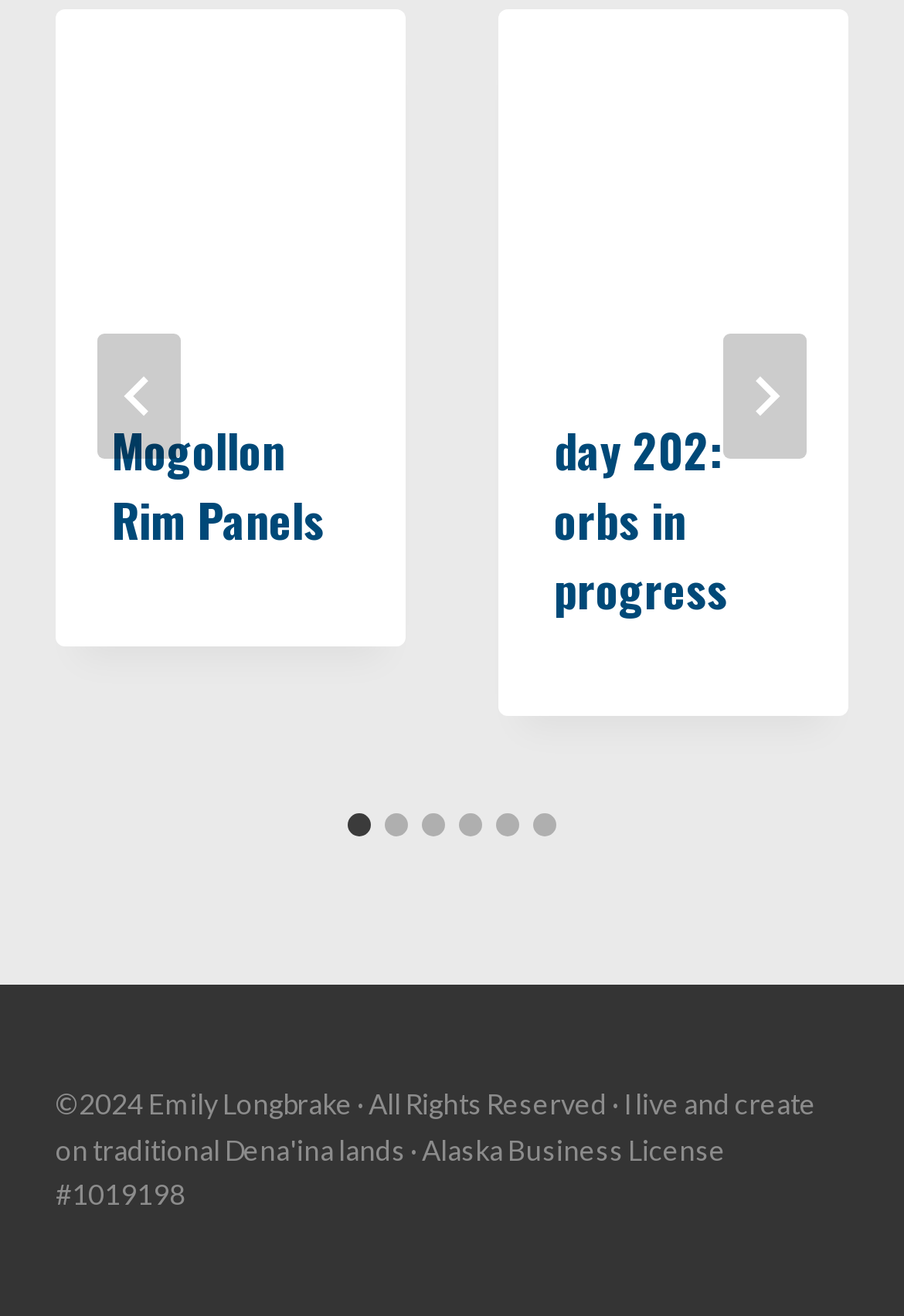Please give the bounding box coordinates of the area that should be clicked to fulfill the following instruction: "Go to the last slide". The coordinates should be in the format of four float numbers from 0 to 1, i.e., [left, top, right, bottom].

[0.108, 0.254, 0.2, 0.349]